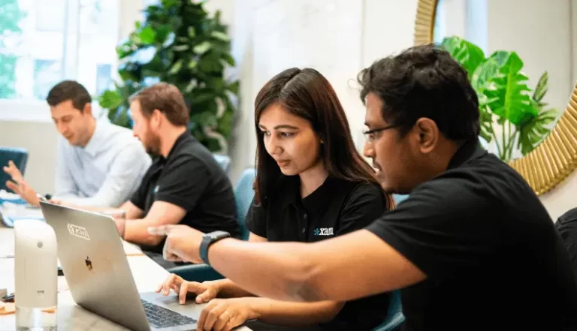Create a detailed narrative of what is happening in the image.

The image captures a collaborative scene in a modern workspace where a diverse group of professionals are engaged in a dynamic discussion about Flutter development. In the foreground, two individuals are focused on a laptop, with one person pointing at the screen while the other attentively looks on. Both are wearing black shirts with the logo of "XAM," indicating they are part of the same team or company. 

Surrounding them are additional team members engrossed in their own tasks—two men in the background are busy at their laptops, contributing to the energetic and productive atmosphere of the session. The workspace features elements like greenery and a mirror that enhance its contemporary feel, reflecting a commitment to fostering innovation and teamwork. This setup highlights the rising trend of young application developers shaping the future of mobile app creation, showcasing how collaboration plays a key role in driving tech innovation.